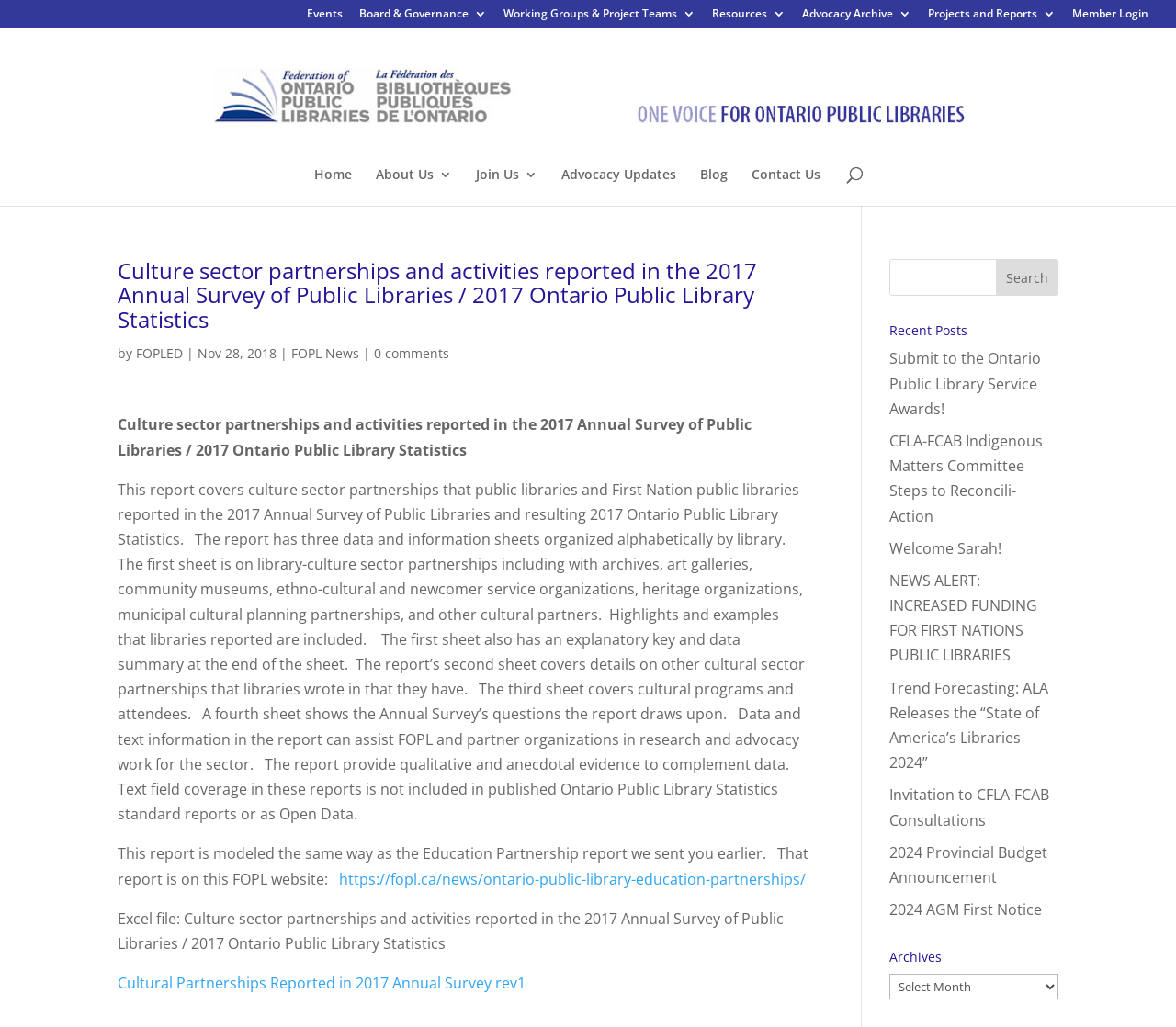Can you find and provide the main heading text of this webpage?

Culture sector partnerships and activities reported in the 2017 Annual Survey of Public Libraries / 2017 Ontario Public Library Statistics